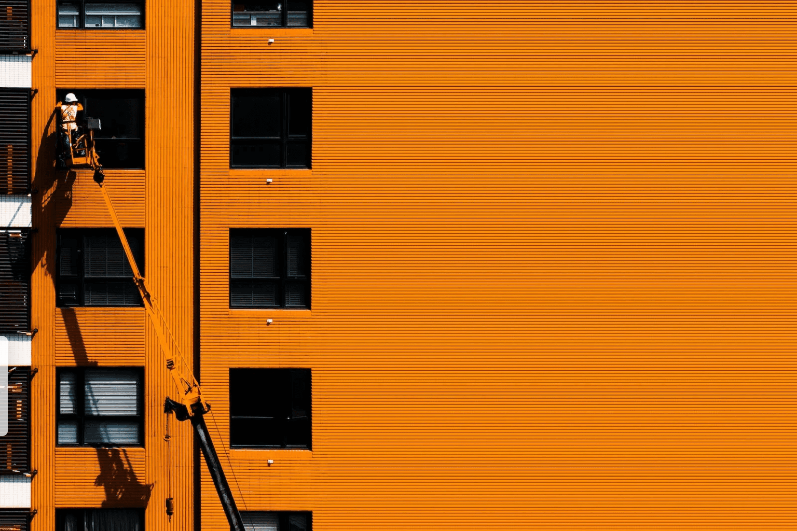Create an elaborate description of the image, covering every aspect.

The image depicts a construction worker on a tall lift, working on the exterior of a building characterized by an eye-catching orange facade. The worker, dressed in safety gear, is using equipment to access a window, illustrating the importance of height safety precautions in the workplace. The building features a series of dark windows against the vibrant orange surface, emphasizing the contrast in colors and the height at which the worker is operating. This scene highlights the crucial steps that must be taken to ensure the safety and well-being of workers engaged in tasks at elevated heights.